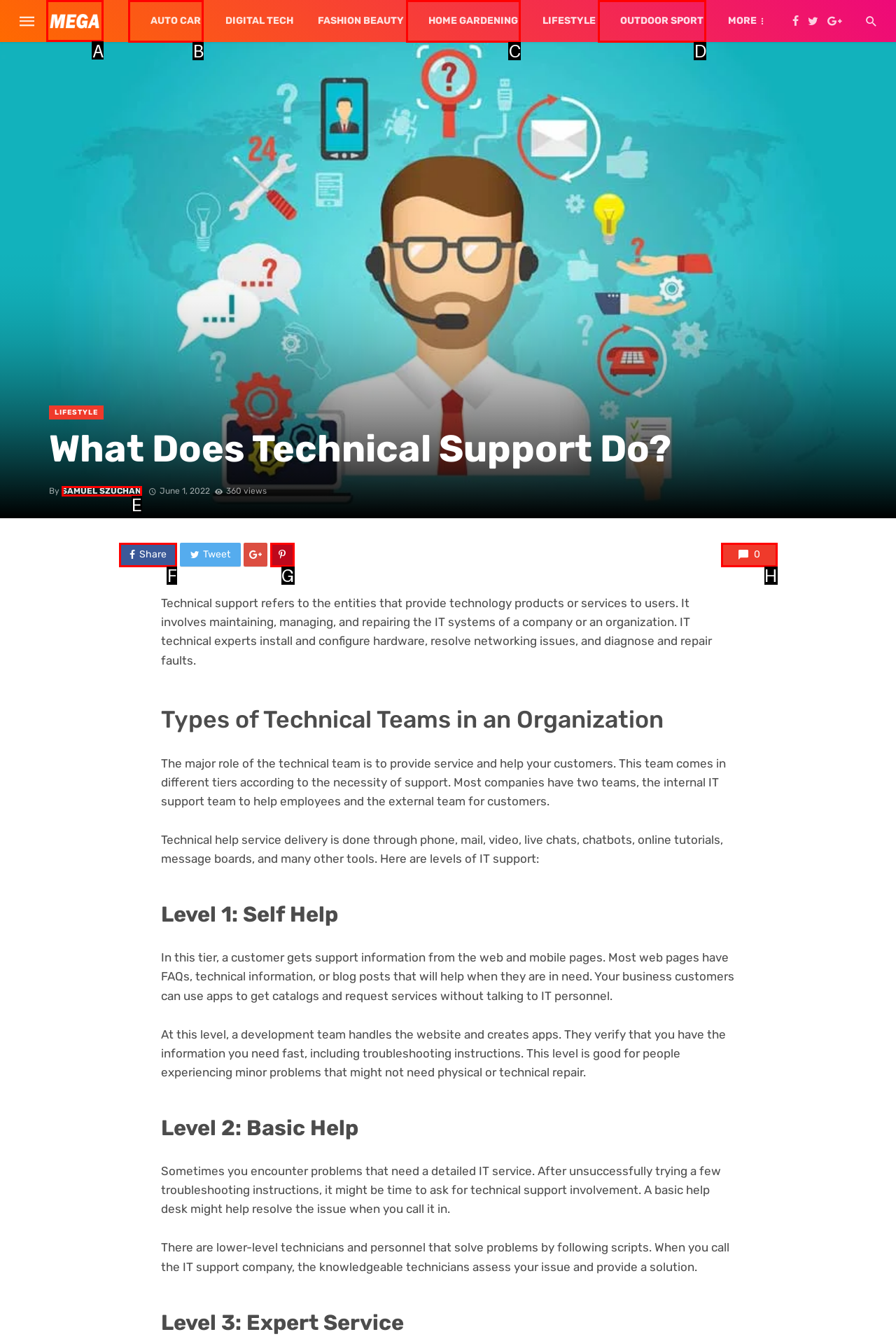Please provide the letter of the UI element that best fits the following description: Home Gardening
Respond with the letter from the given choices only.

C